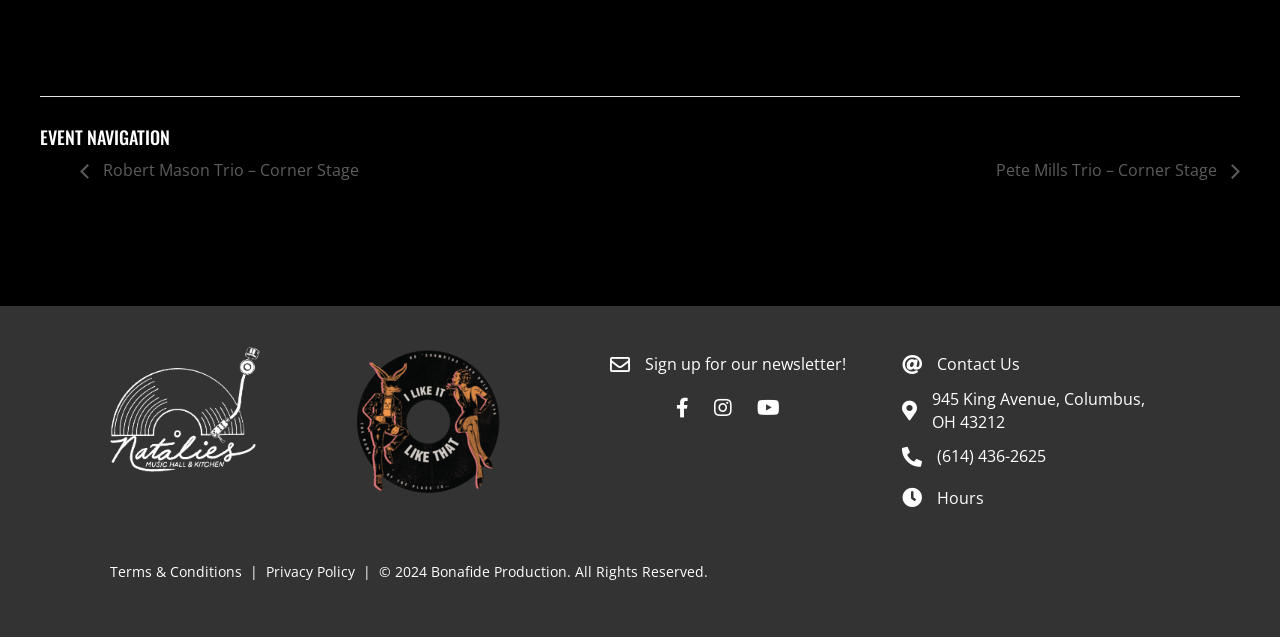What is the phone number of the contact? Refer to the image and provide a one-word or short phrase answer.

(614) 436-2625